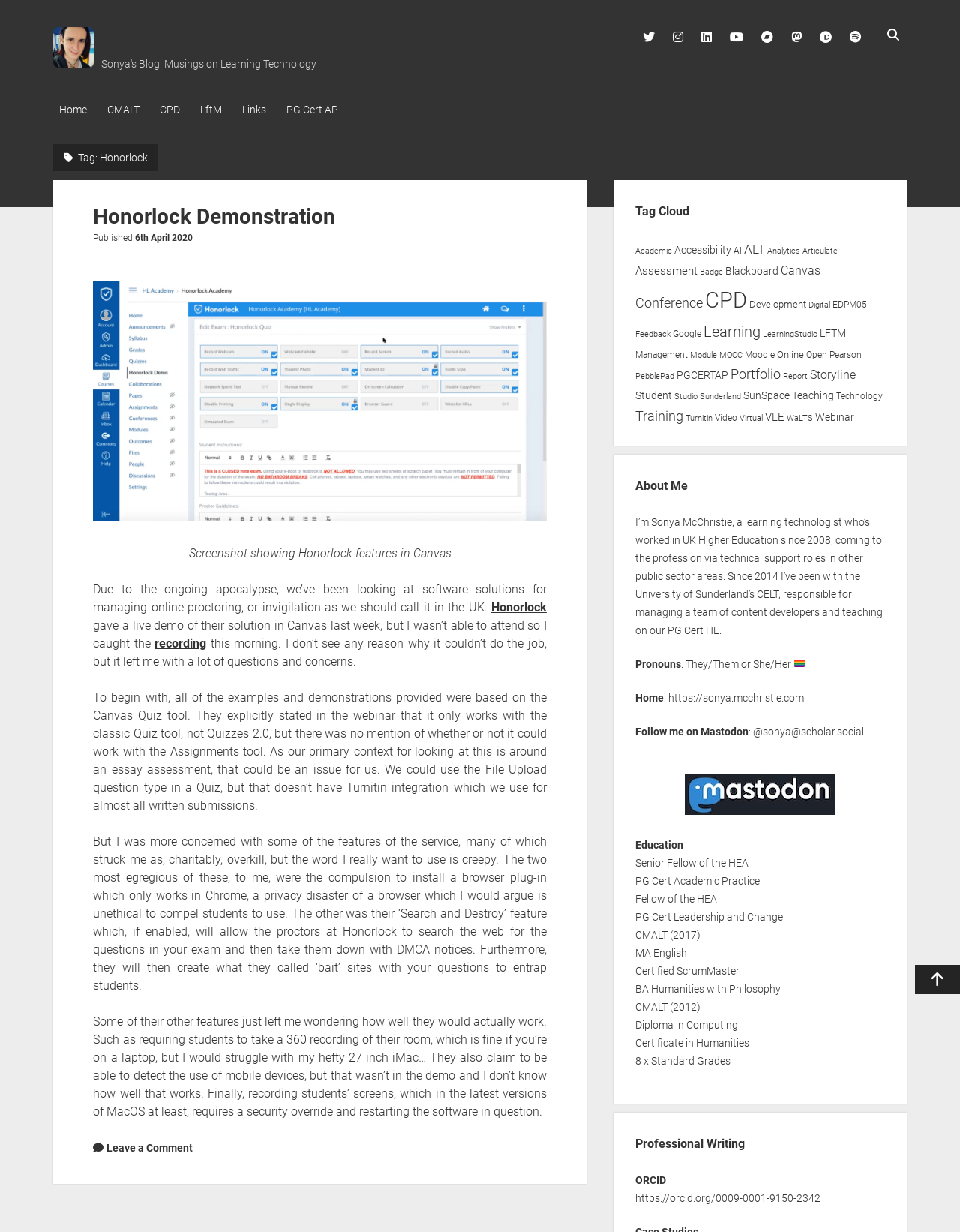Please find the bounding box coordinates of the element that you should click to achieve the following instruction: "View the 'Honorlock Demonstration' article". The coordinates should be presented as four float numbers between 0 and 1: [left, top, right, bottom].

[0.097, 0.163, 0.569, 0.186]